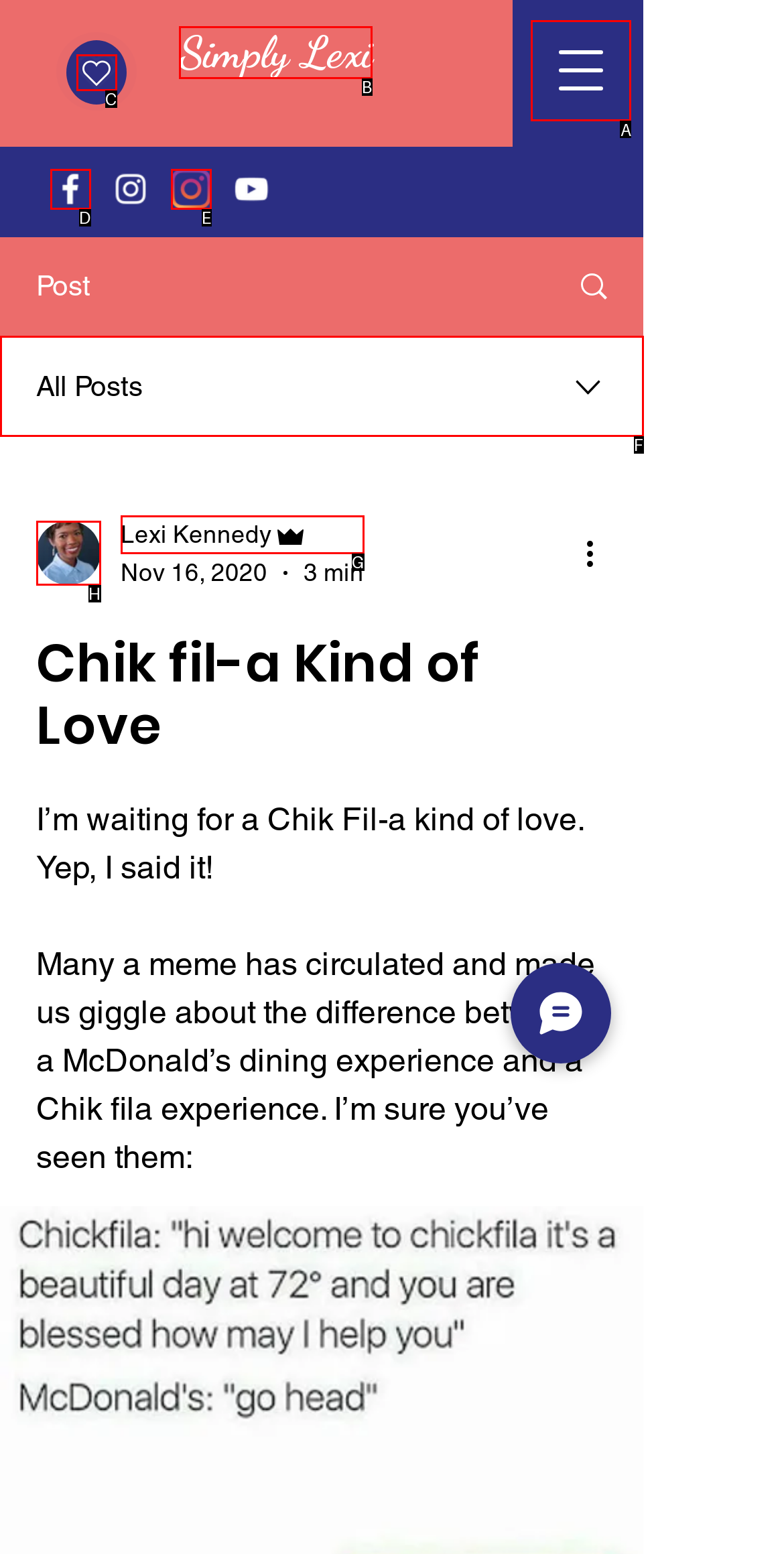Select the appropriate HTML element that needs to be clicked to execute the following task: Open navigation menu. Respond with the letter of the option.

A